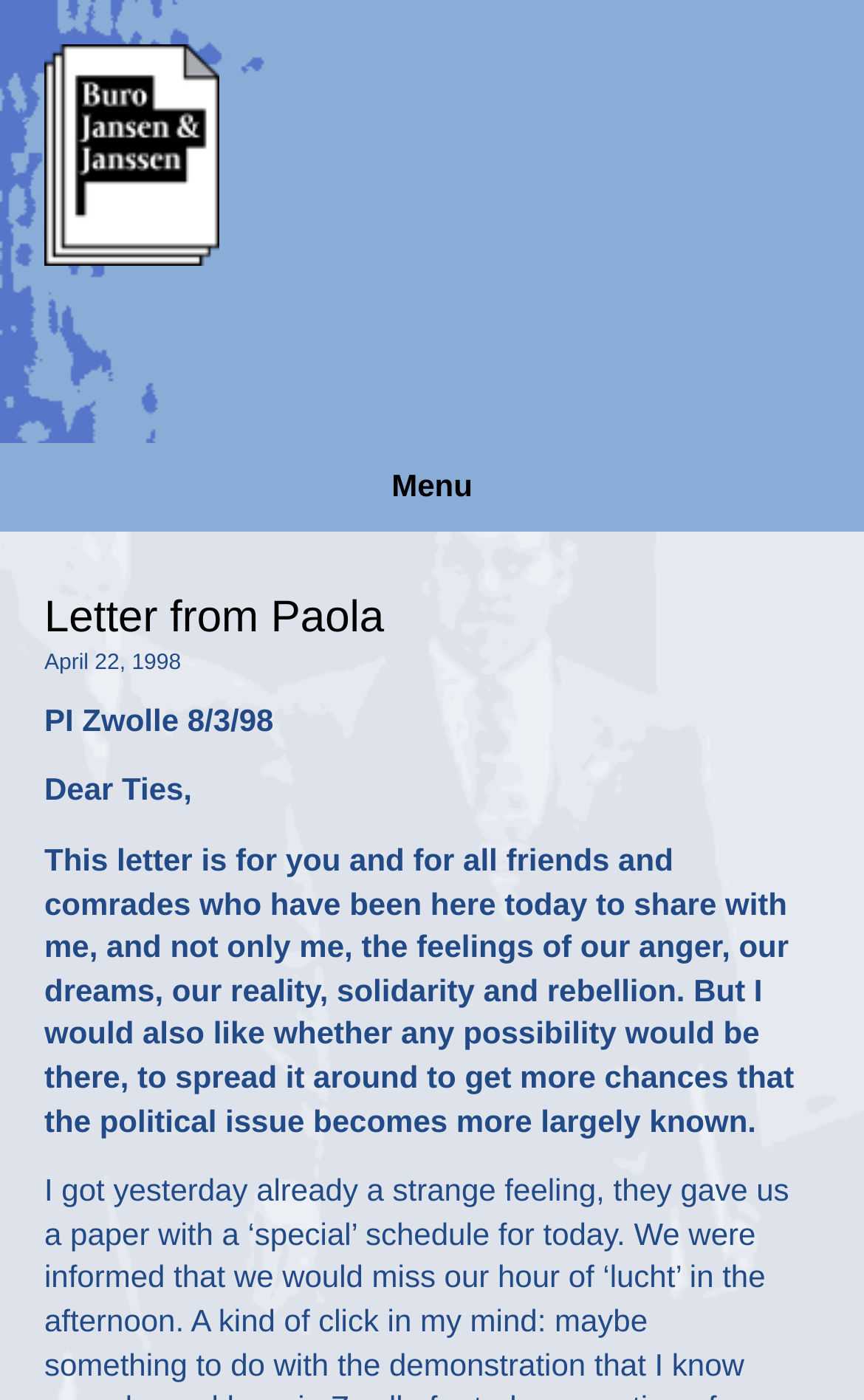How many links are present on the webpage?
Please provide a single word or phrase in response based on the screenshot.

2